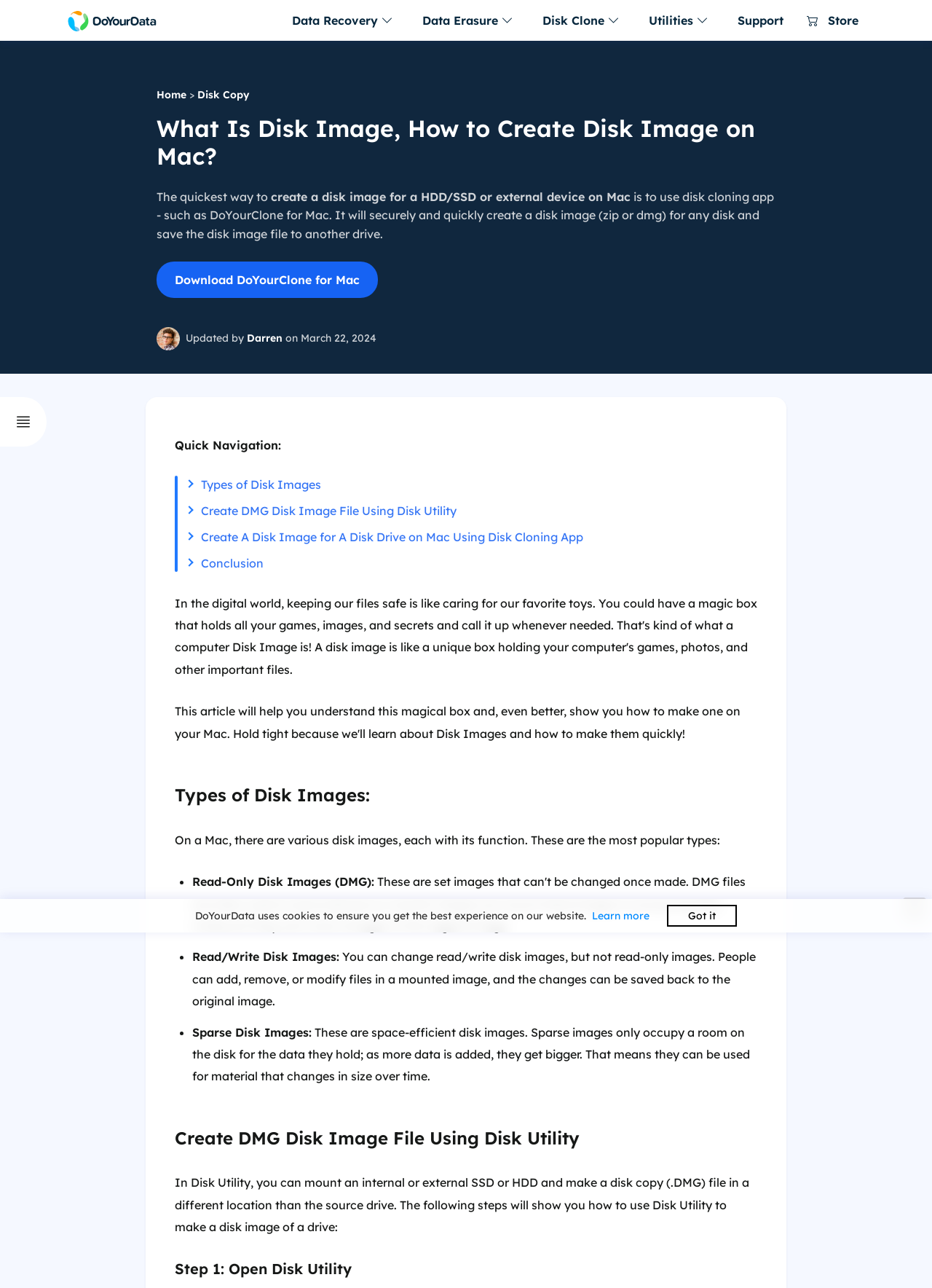How many types of disk images are mentioned?
Please give a detailed and elaborate answer to the question.

The webpage mentions three types of disk images: Read-Only Disk Images (DMG), Read/Write Disk Images, and Sparse Disk Images.